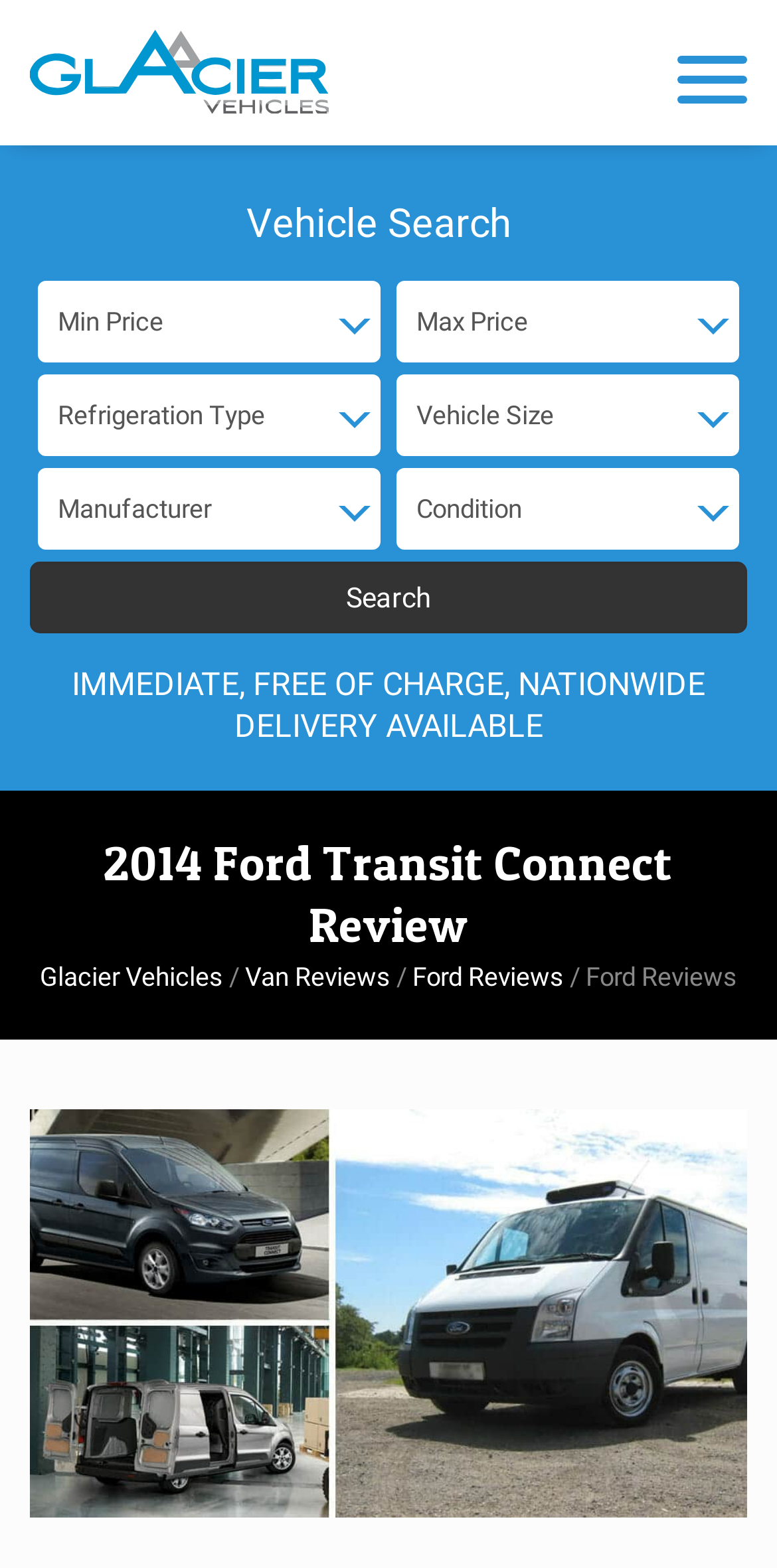Please specify the bounding box coordinates for the clickable region that will help you carry out the instruction: "Select an option from the first dropdown menu".

[0.046, 0.178, 0.492, 0.232]